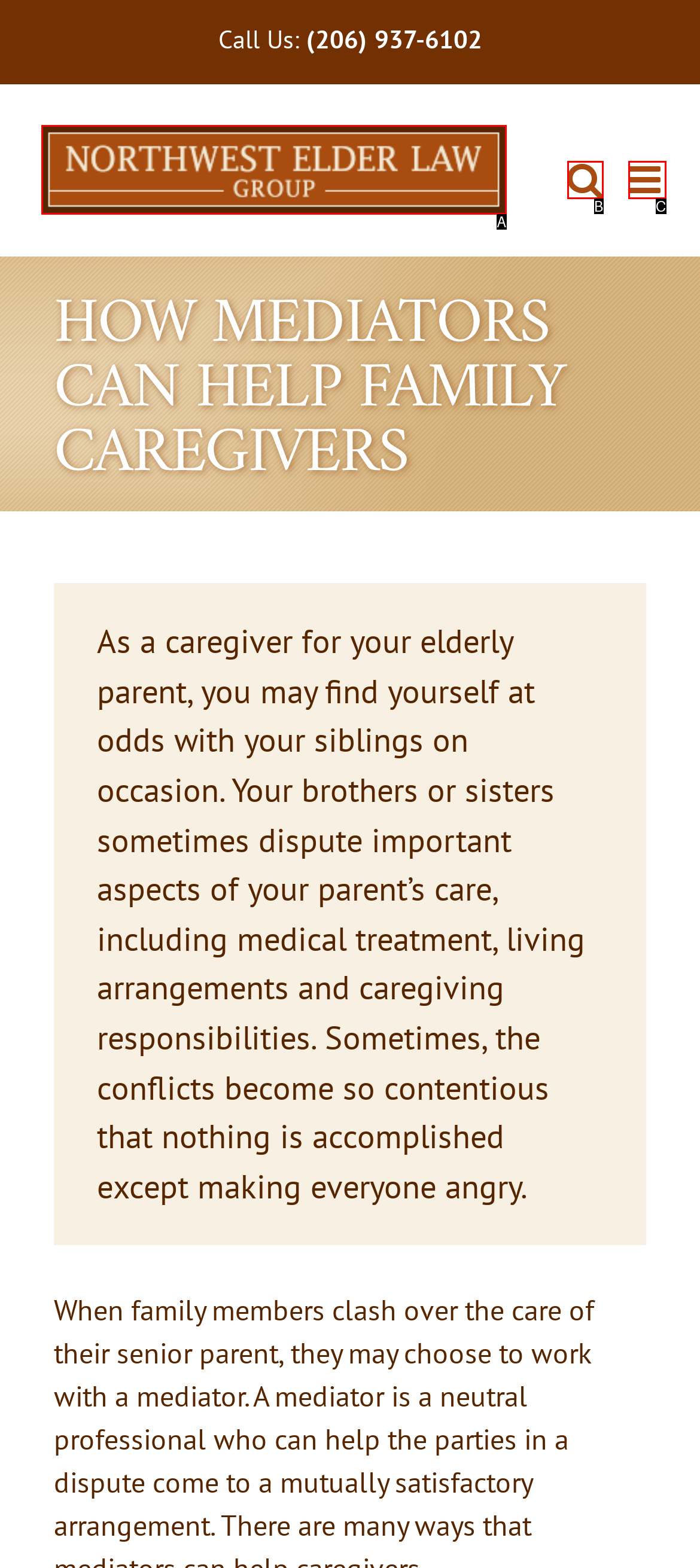Determine the HTML element that best matches this description: alt="Northwest Elder Law Group Logo" from the given choices. Respond with the corresponding letter.

A